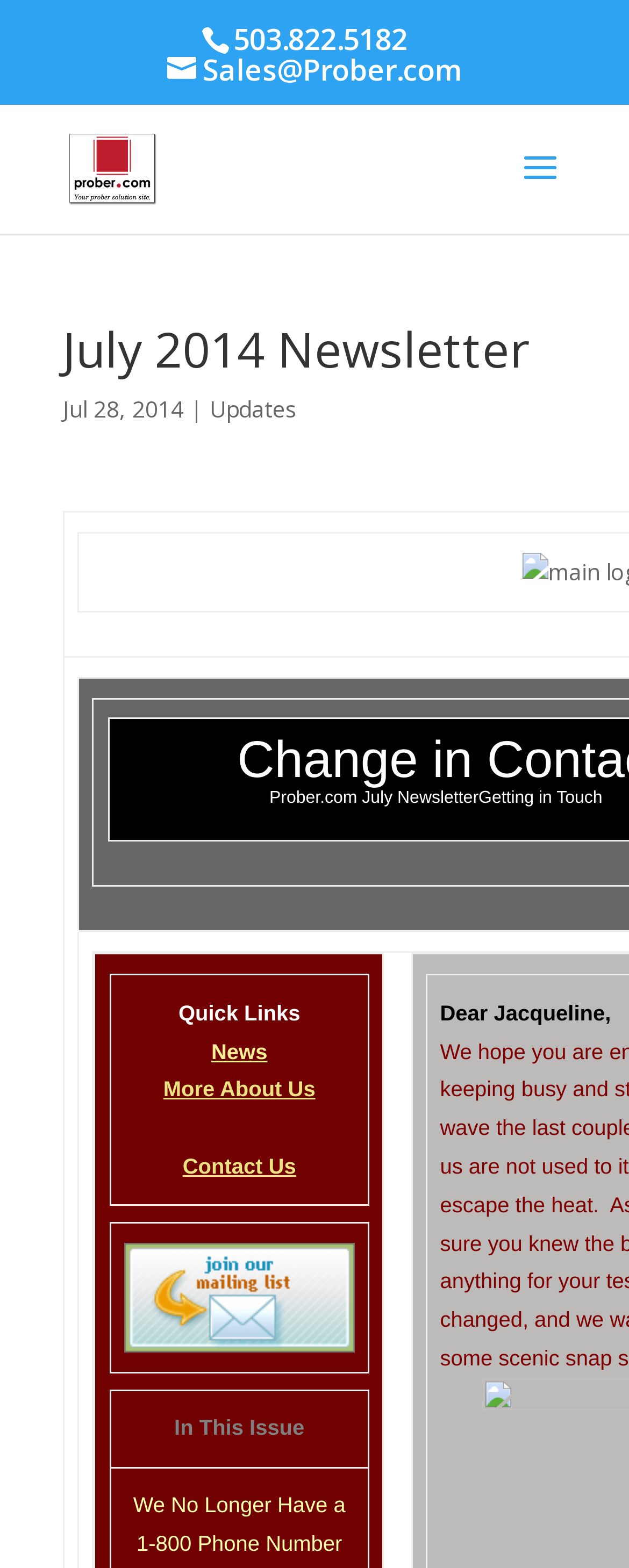Please locate the bounding box coordinates of the element that should be clicked to achieve the given instruction: "View the next chapter".

None